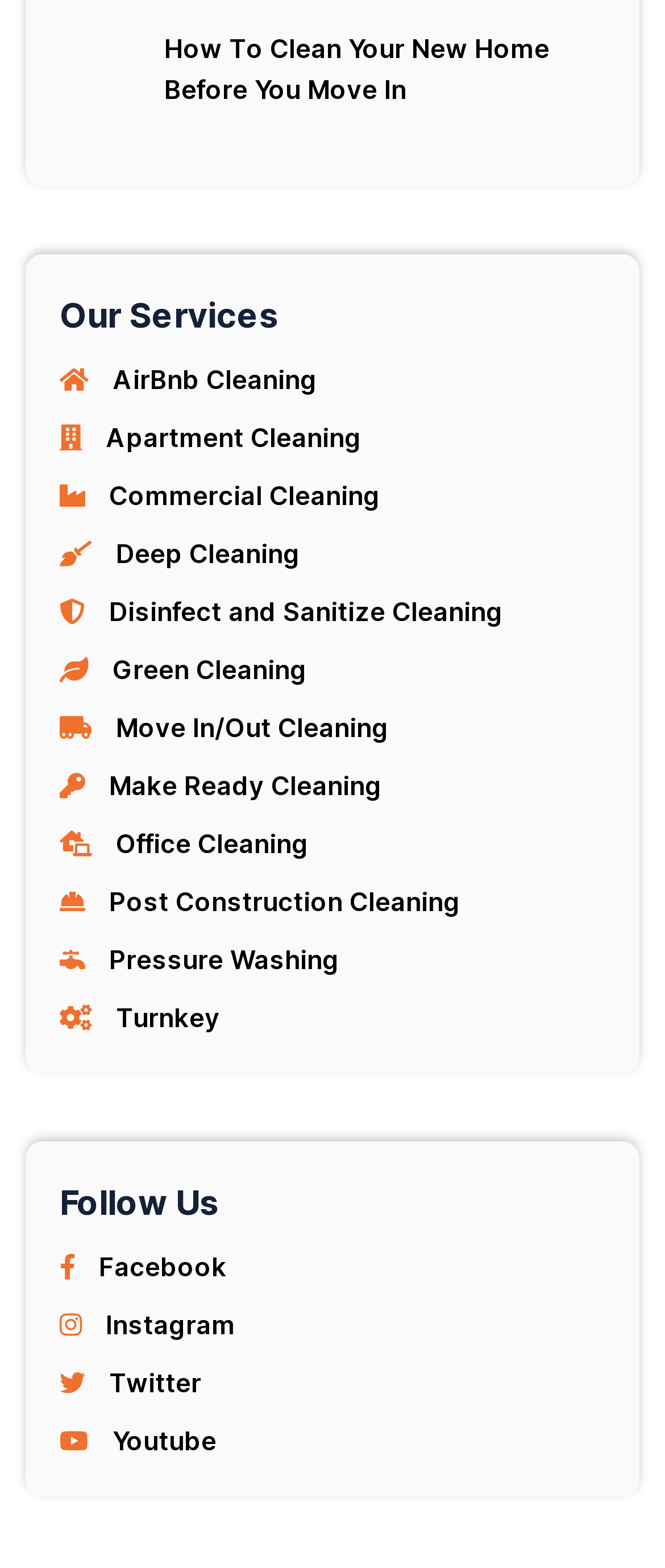What is the first service listed under 'Our Services'?
By examining the image, provide a one-word or phrase answer.

AirBnb Cleaning